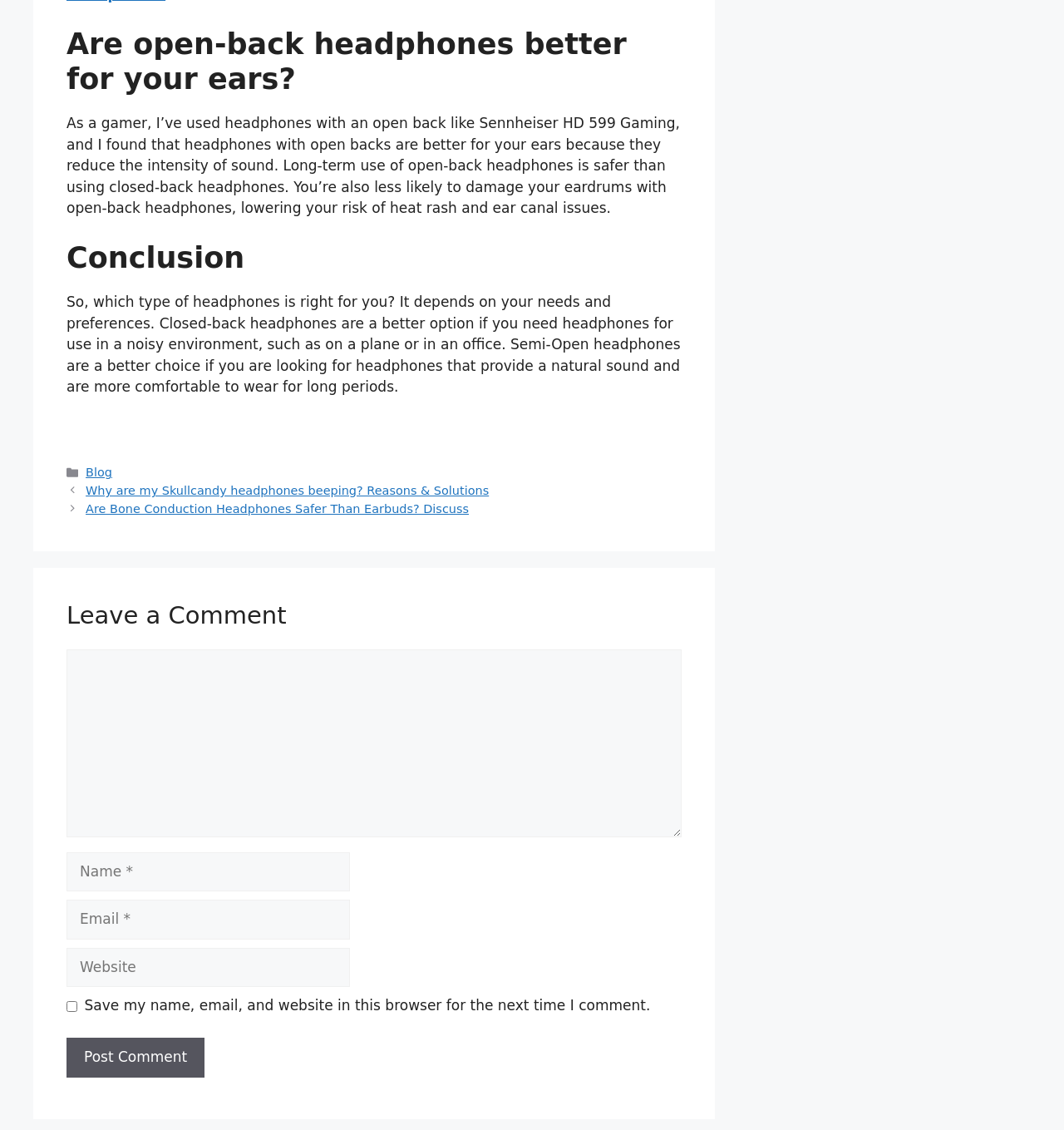What is the label of the third textbox in the comment section?
Using the image as a reference, answer the question with a short word or phrase.

Website